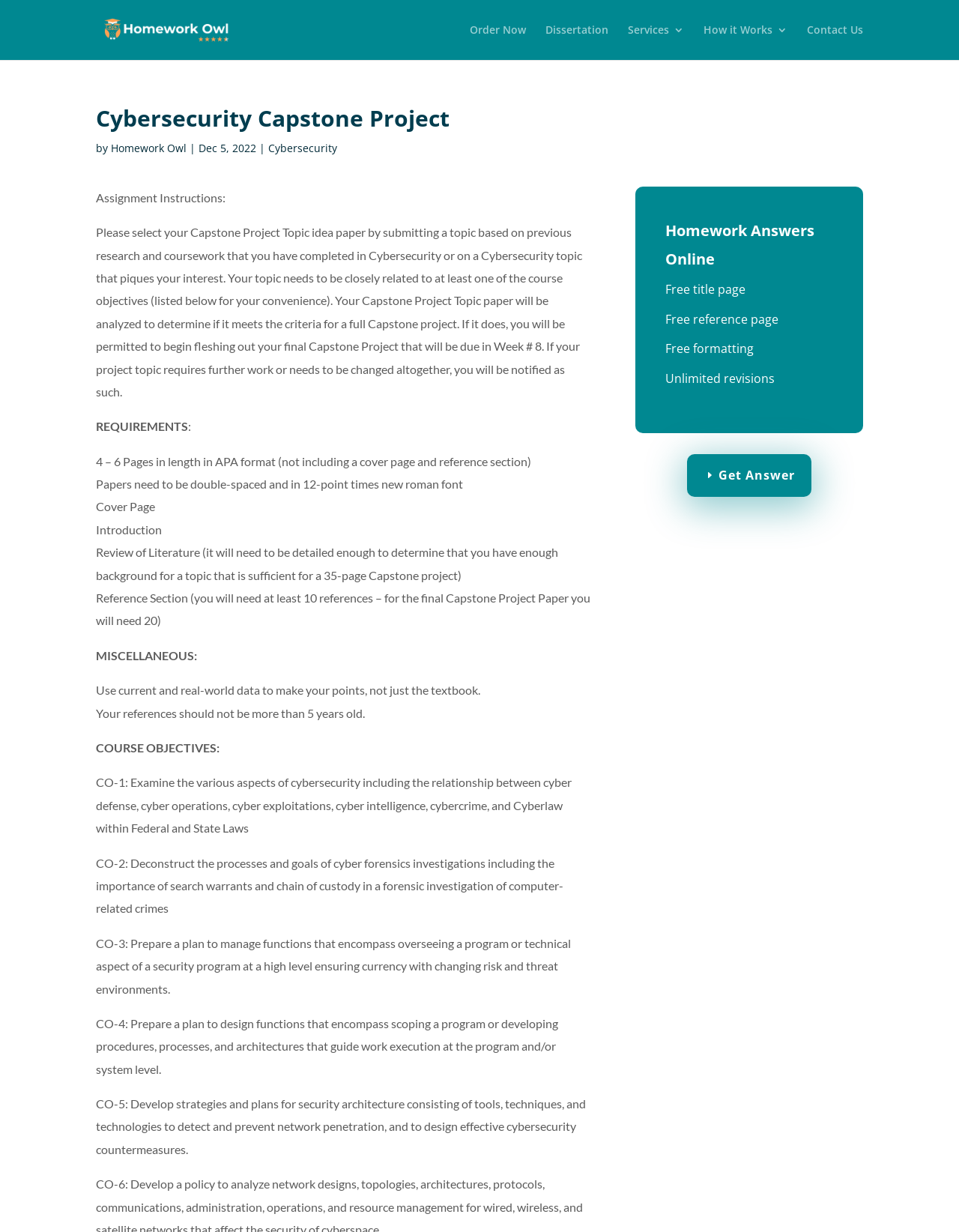Given the element description "DVDs" in the screenshot, predict the bounding box coordinates of that UI element.

None